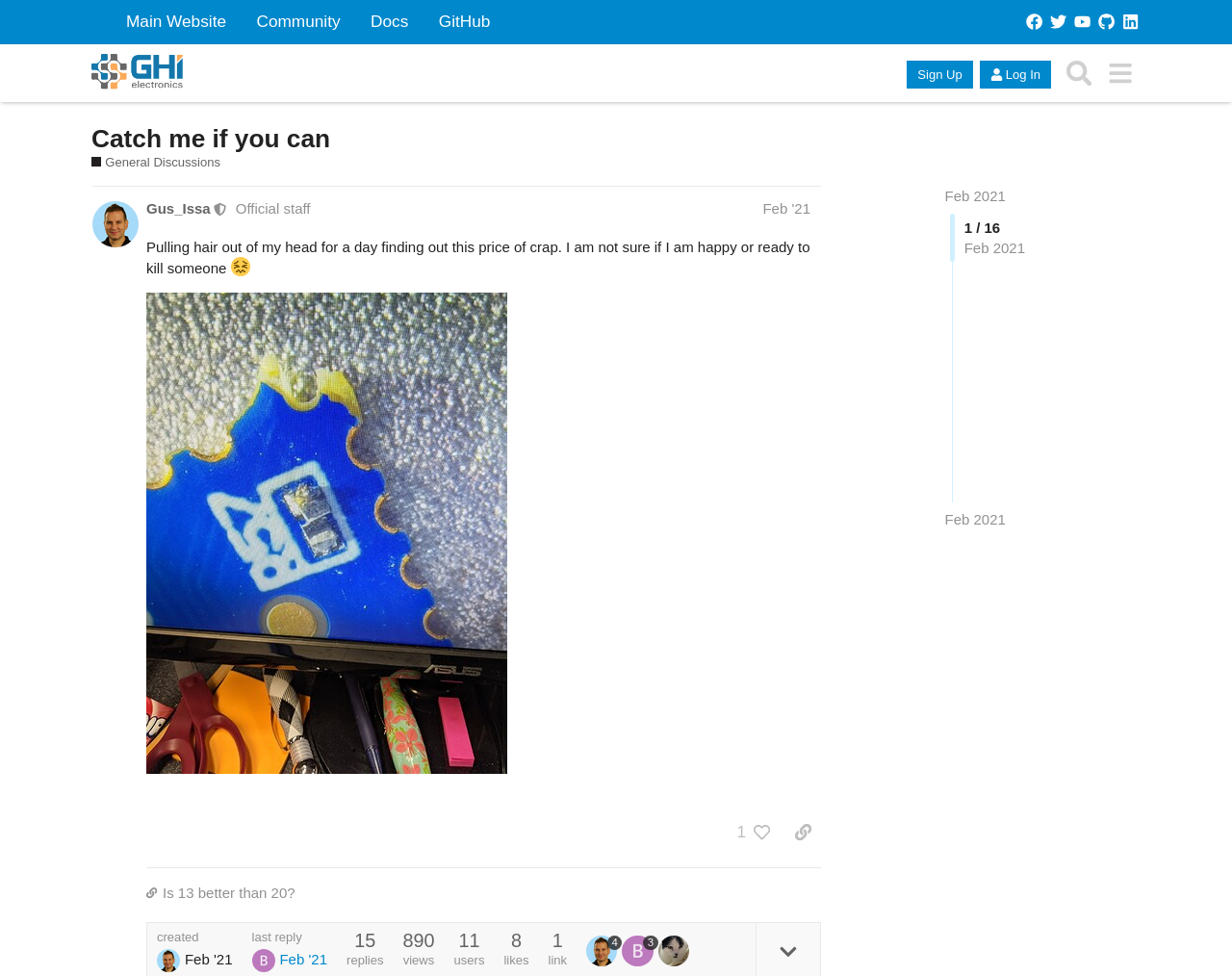Respond to the following query with just one word or a short phrase: 
What is the name of the forum?

GHI Electronics' Forums